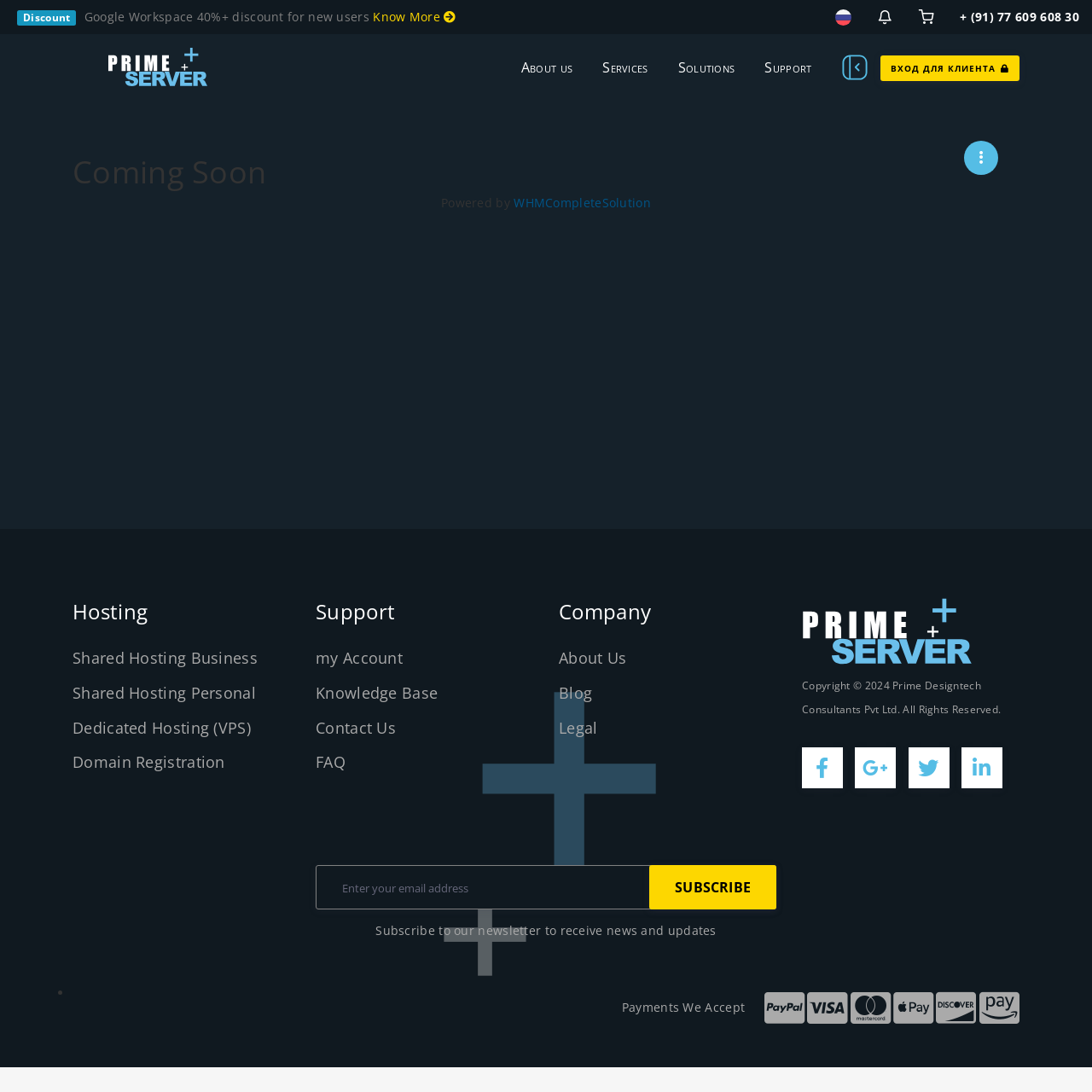Extract the bounding box coordinates for the UI element described by the text: "alt="Русский"". The coordinates should be in the form of [left, top, right, bottom] with values between 0 and 1.

[0.765, 0.0, 0.78, 0.031]